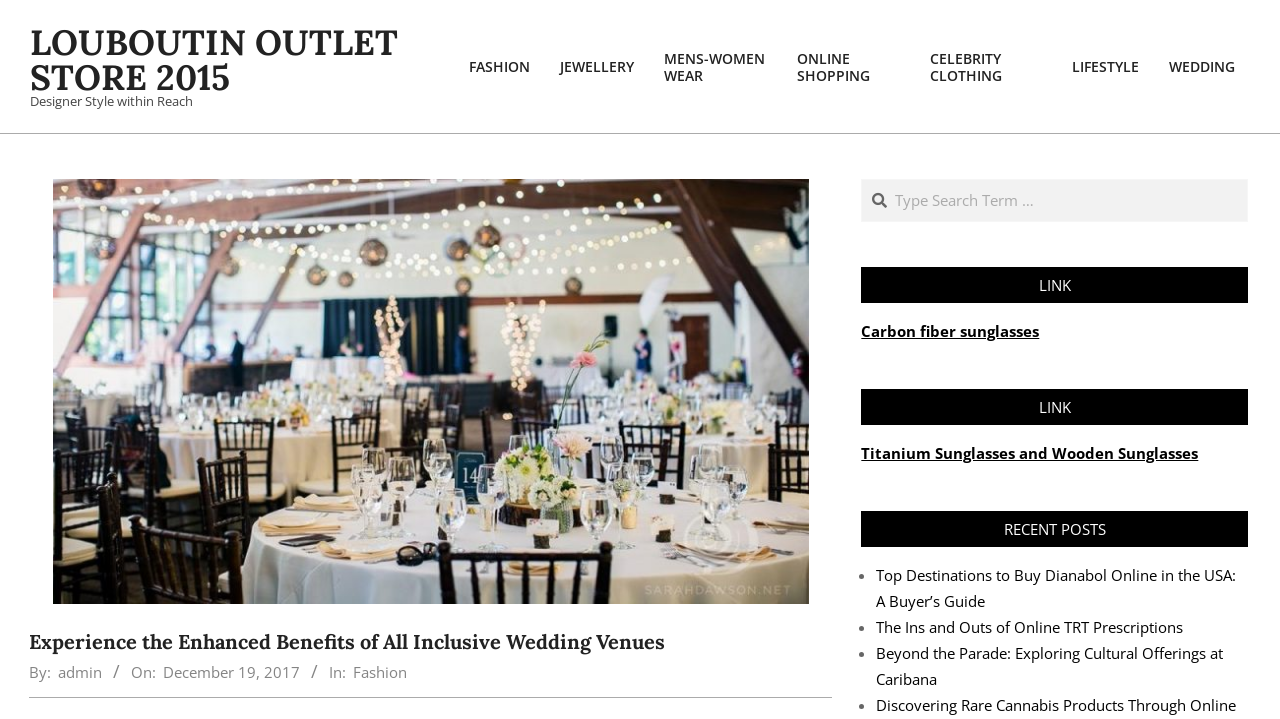What is the purpose of the textbox at the top right corner?
Using the image as a reference, answer the question in detail.

The purpose of the textbox can be inferred from the static text 'Search' above it, indicating that it is a search bar for users to input search terms.